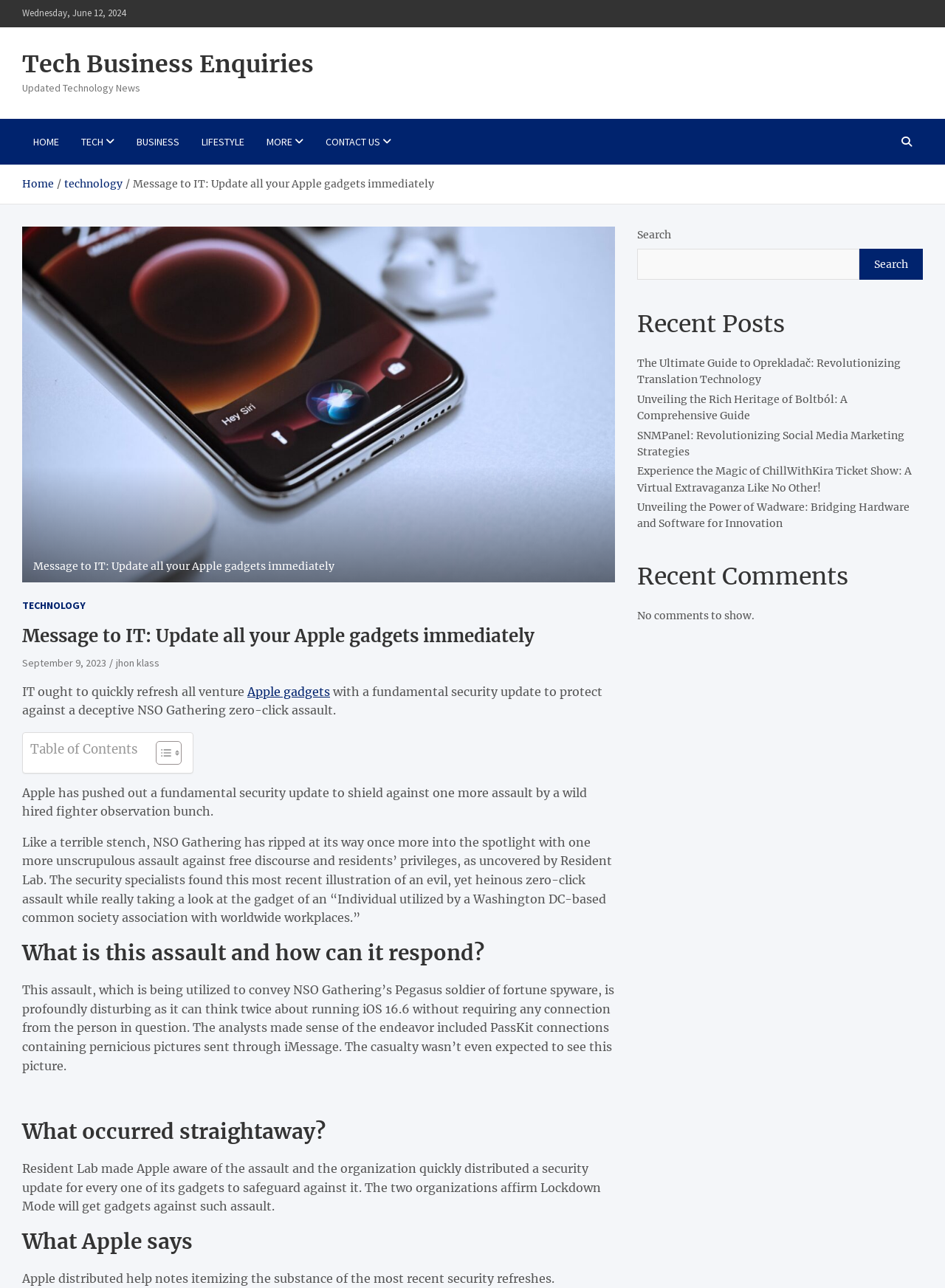Answer in one word or a short phrase: 
What is the name of the mode that will get devices against such attacks?

Lockdown Mode